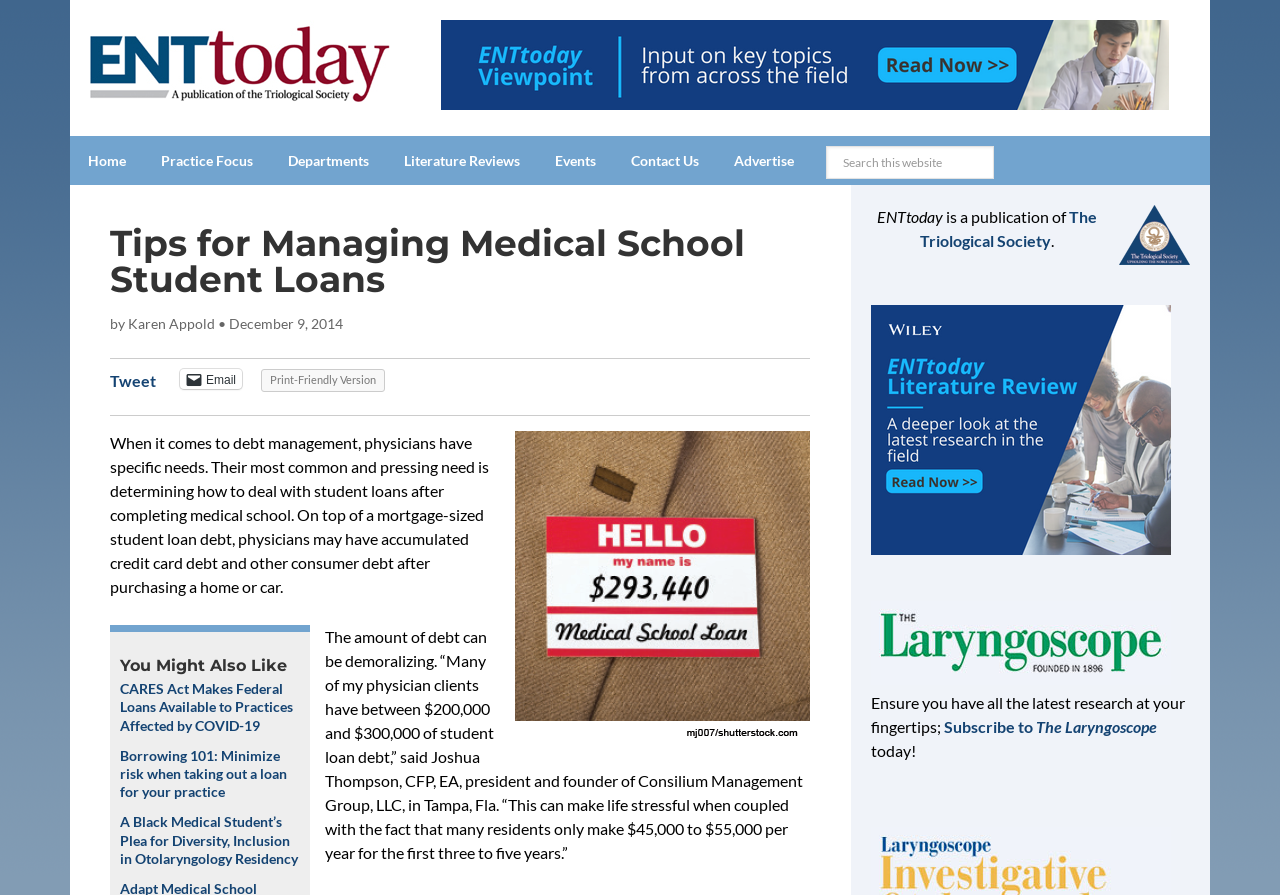Could you highlight the region that needs to be clicked to execute the instruction: "Subscribe to The Laryngoscope"?

[0.738, 0.801, 0.904, 0.822]